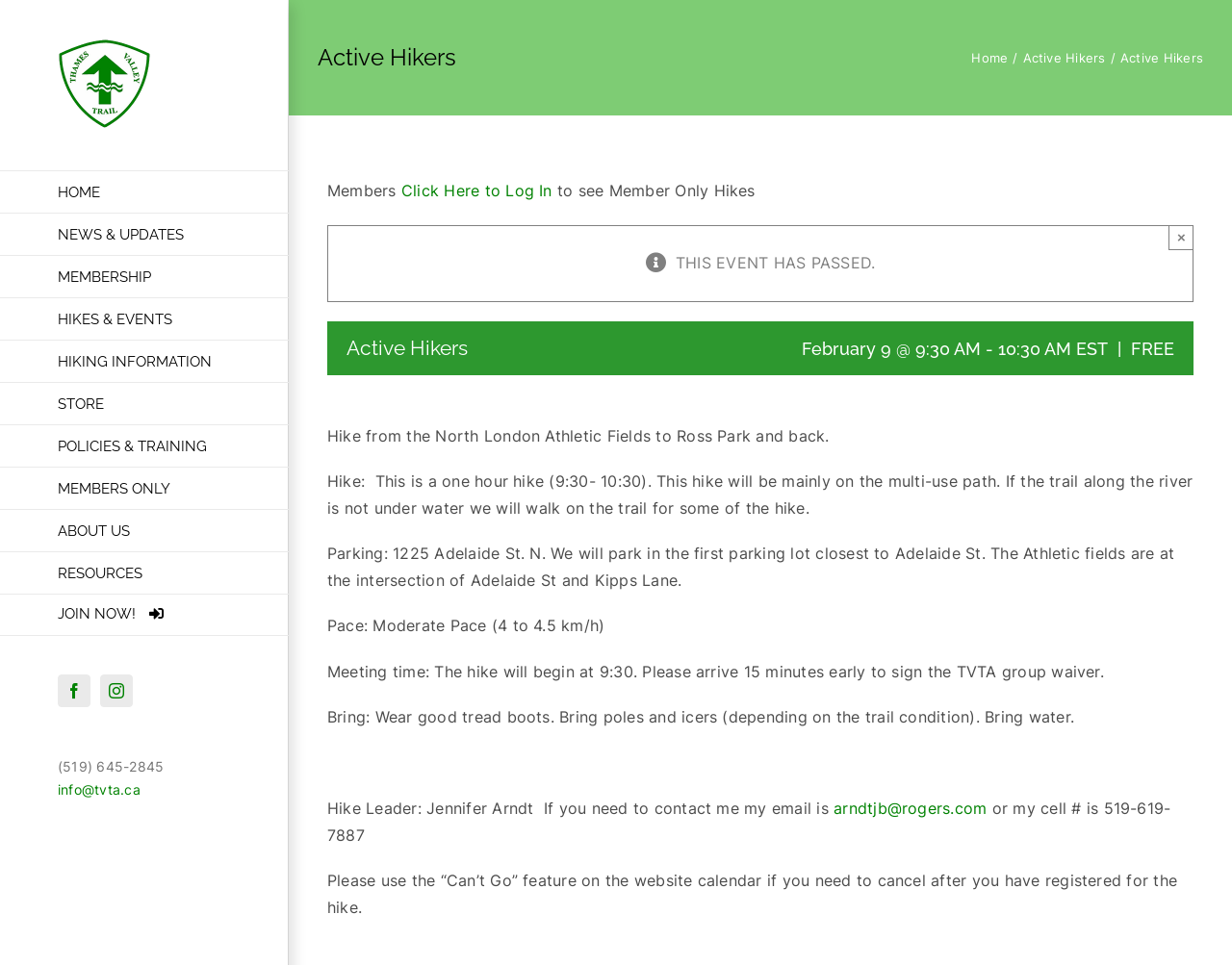Identify the coordinates of the bounding box for the element described below: "Reflections and Poetry". Return the coordinates as four float numbers between 0 and 1: [left, top, right, bottom].

None